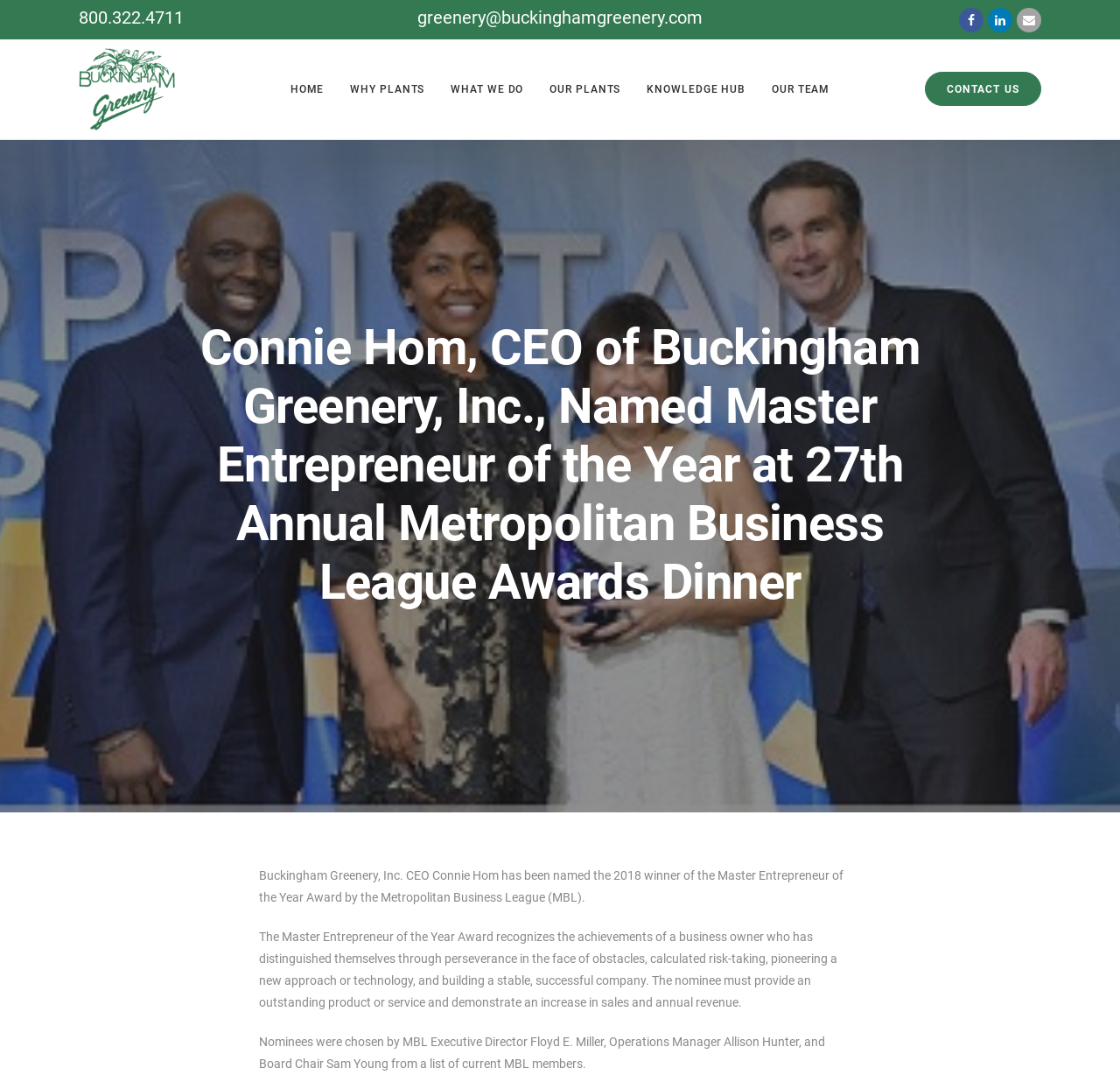Identify the bounding box for the UI element that is described as follows: "alt="logo"".

[0.07, 0.044, 0.156, 0.121]